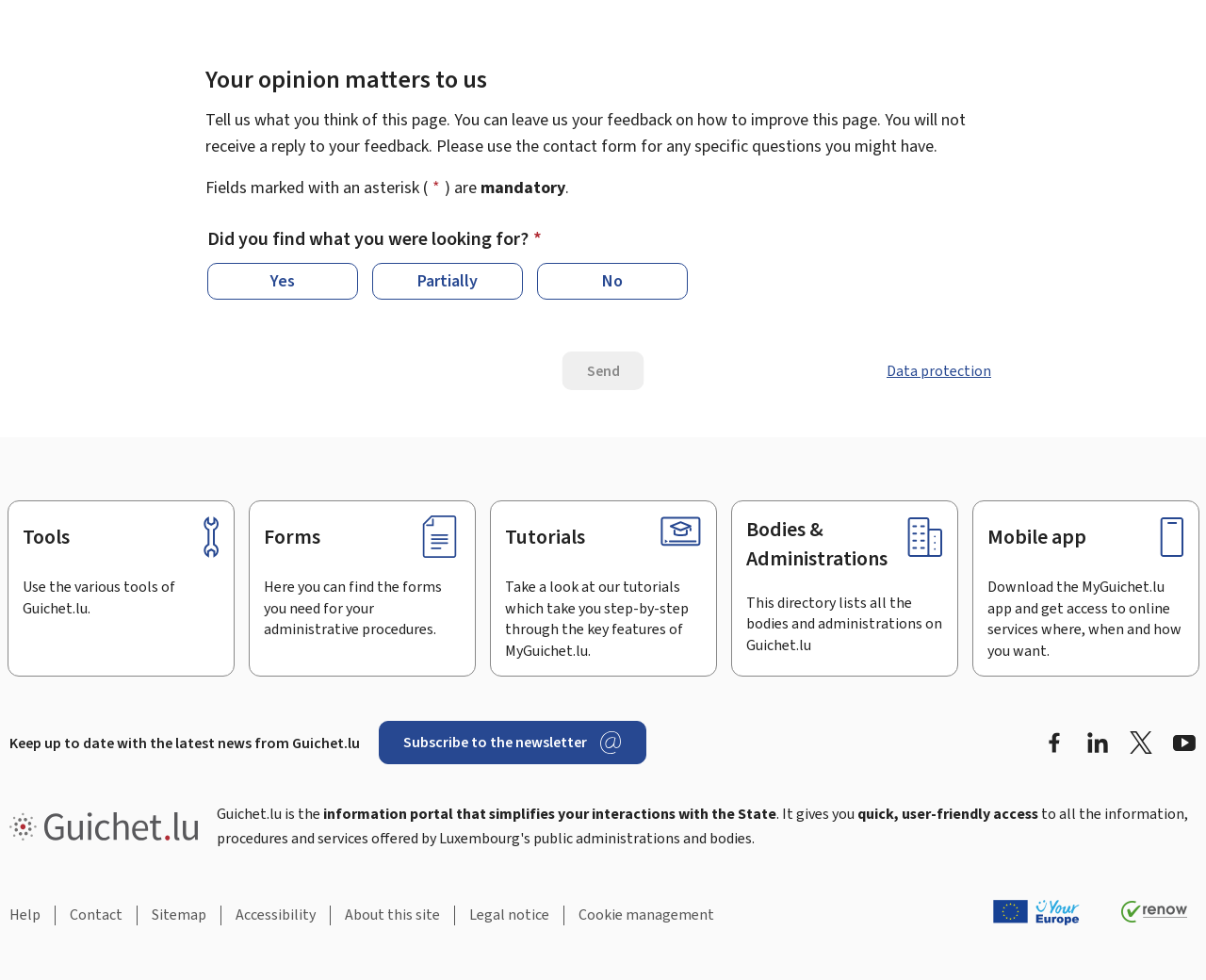What is the name of the information portal?
Give a detailed response to the question by analyzing the screenshot.

The webpage has a static text 'Guichet.lu is the information portal that simplifies your interactions with the State' which indicates that the name of the information portal is Guichet.lu.